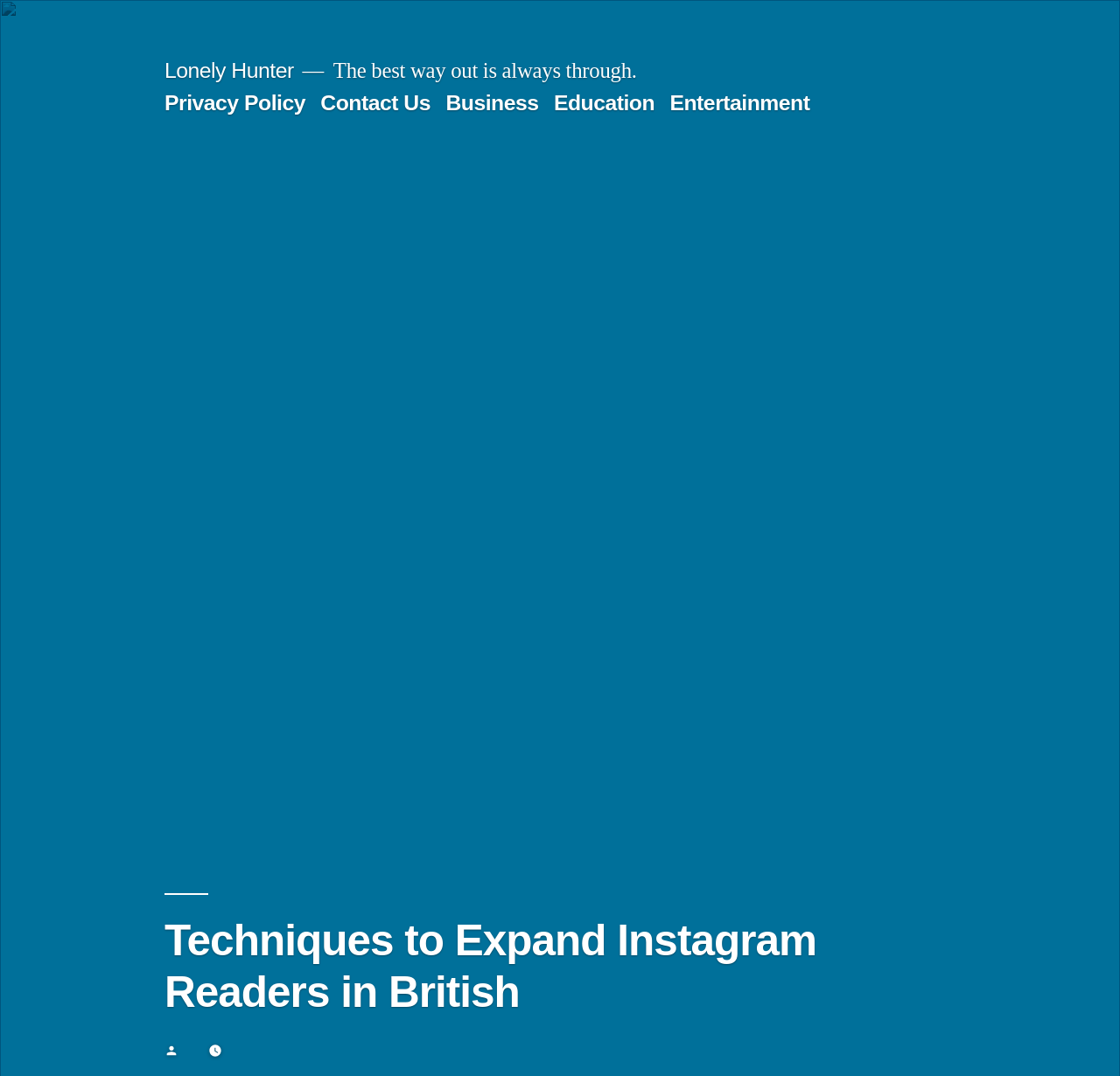Is there a link to a business-related page?
Please respond to the question with a detailed and thorough explanation.

I found a link element 'Business' under the navigation element 'Top Menu', which suggests that there is a business-related page linked from the top menu.